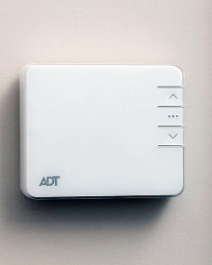Does the thermostat integrate with other ADT products?
Answer the question using a single word or phrase, according to the image.

Yes